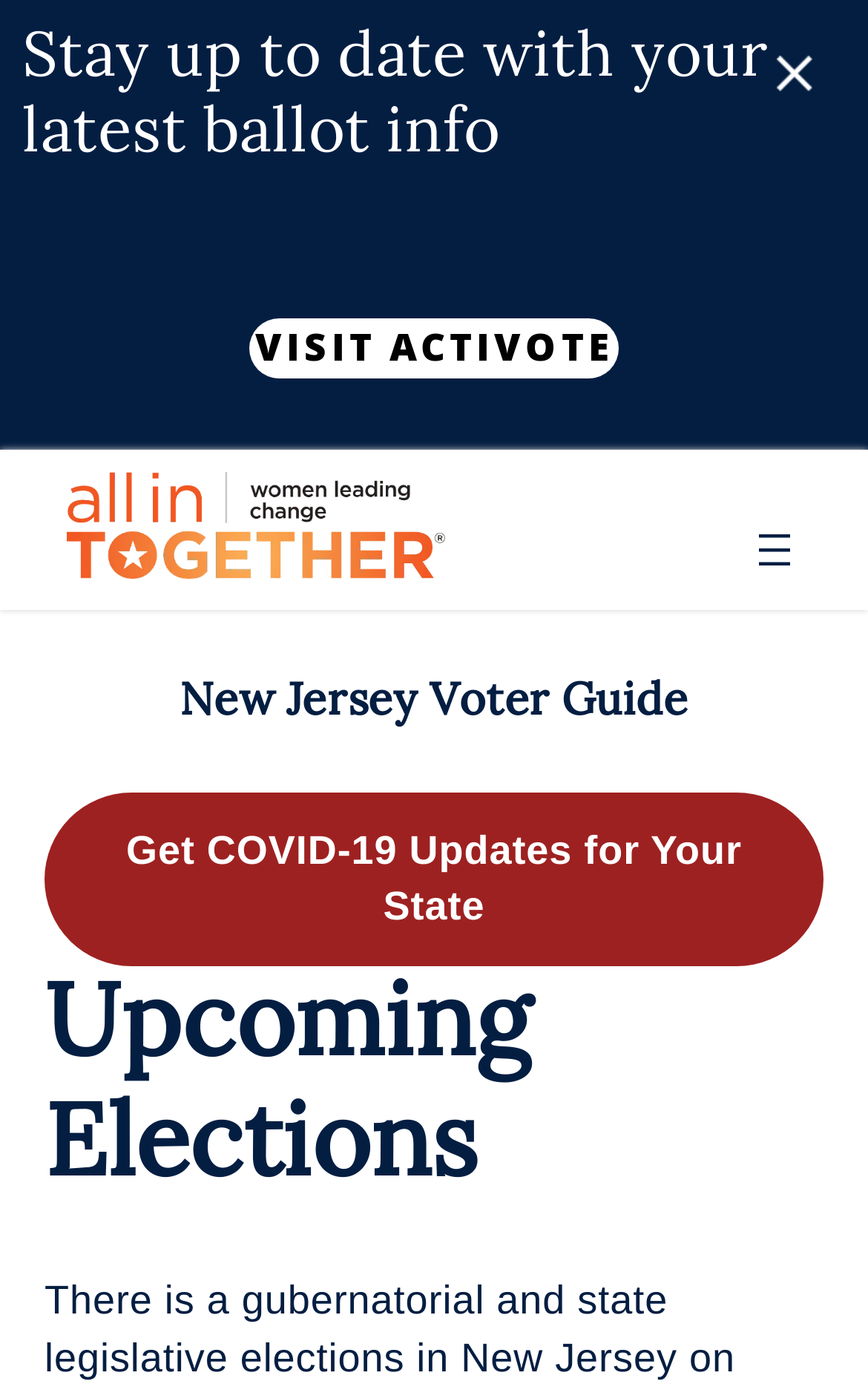Analyze the image and provide a detailed answer to the question: What type of elections are happening in New Jersey?

The webpage mentions that there are upcoming elections in New Jersey, specifically gubernatorial and state legislative elections, which suggests that voters will be electing officials to these positions.